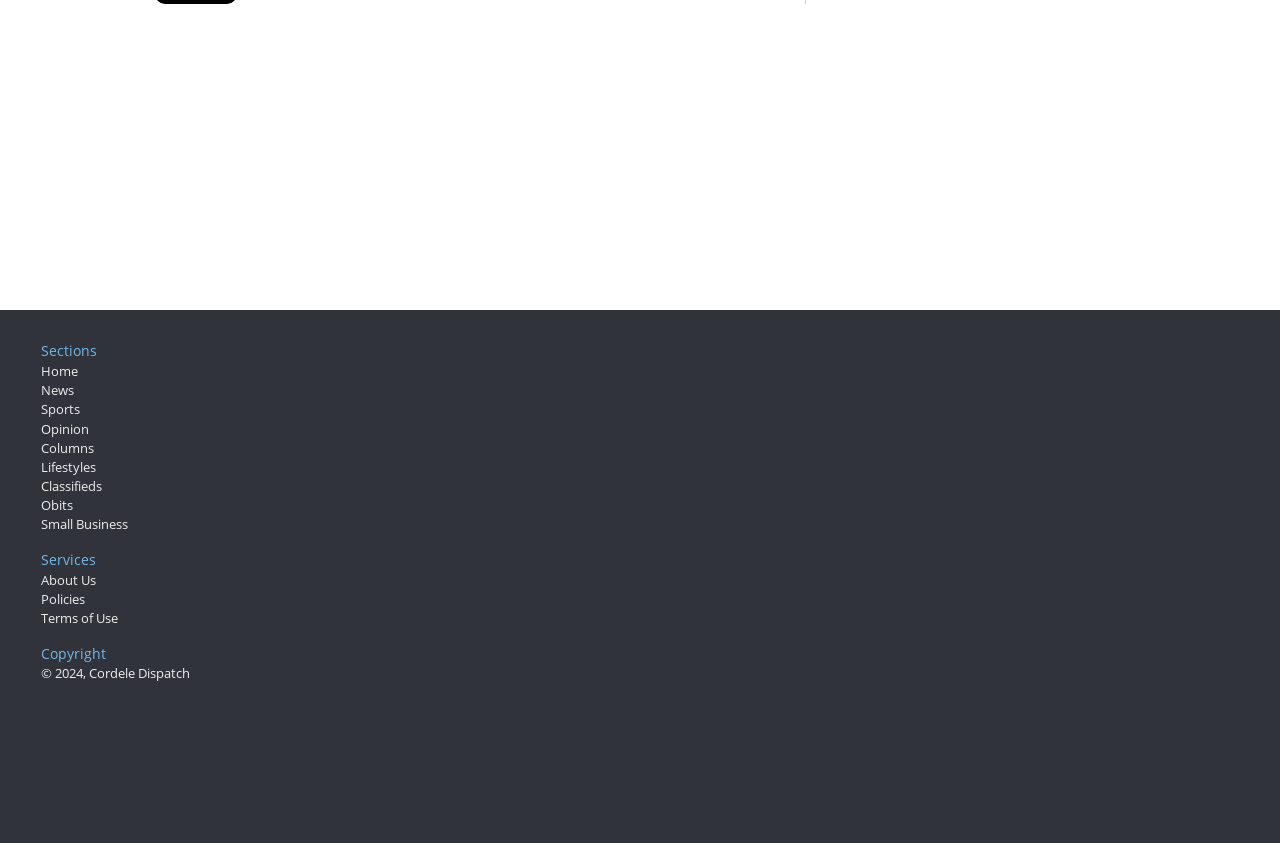Please identify the bounding box coordinates of the element that needs to be clicked to perform the following instruction: "Select Exercise add-on".

None